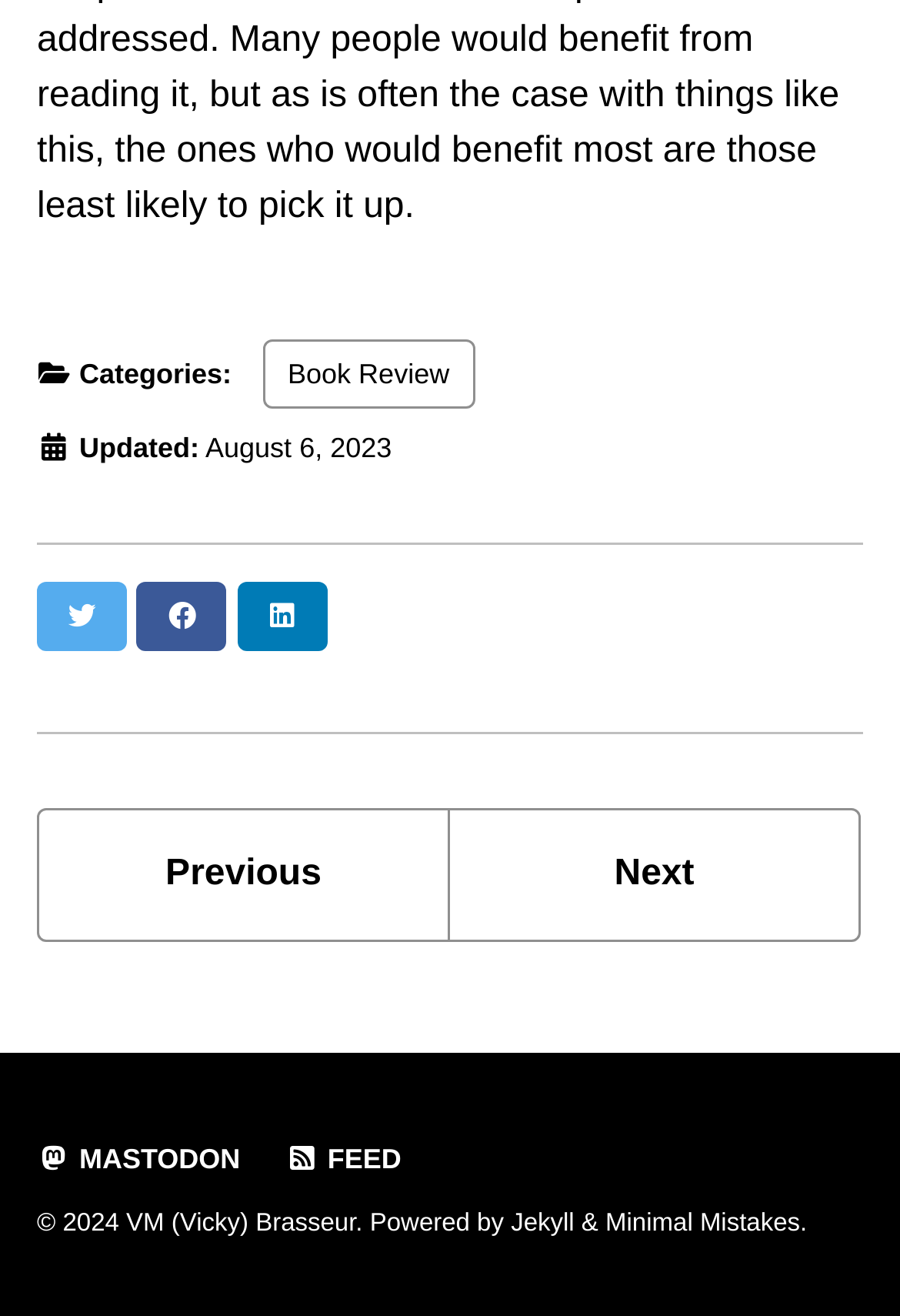Identify the bounding box coordinates of the part that should be clicked to carry out this instruction: "View book reviews".

[0.292, 0.258, 0.527, 0.31]